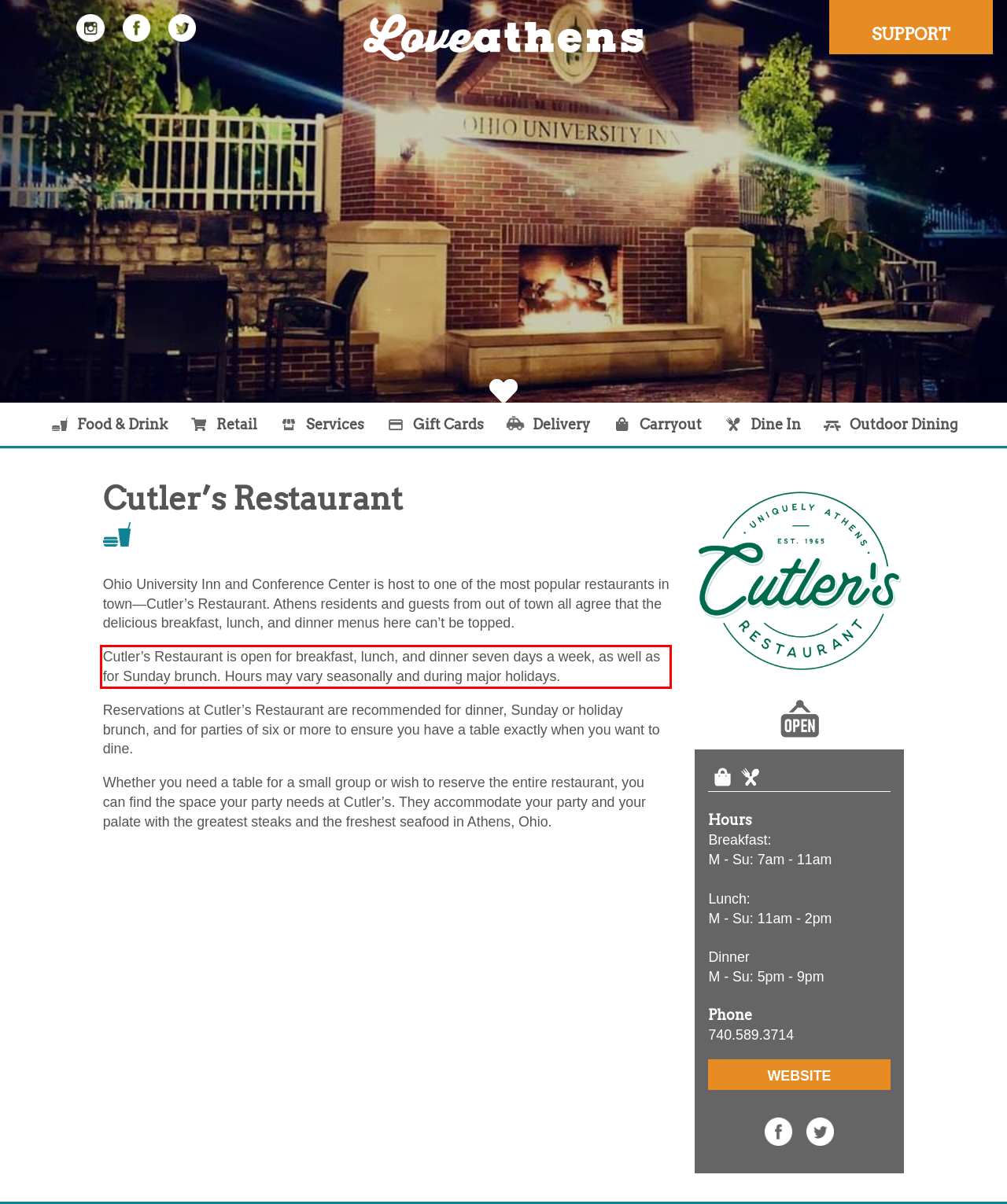Using the provided screenshot of a webpage, recognize and generate the text found within the red rectangle bounding box.

Cutler’s Restaurant is open for breakfast, lunch, and dinner seven days a week, as well as for Sunday brunch. Hours may vary seasonally and during major holidays.